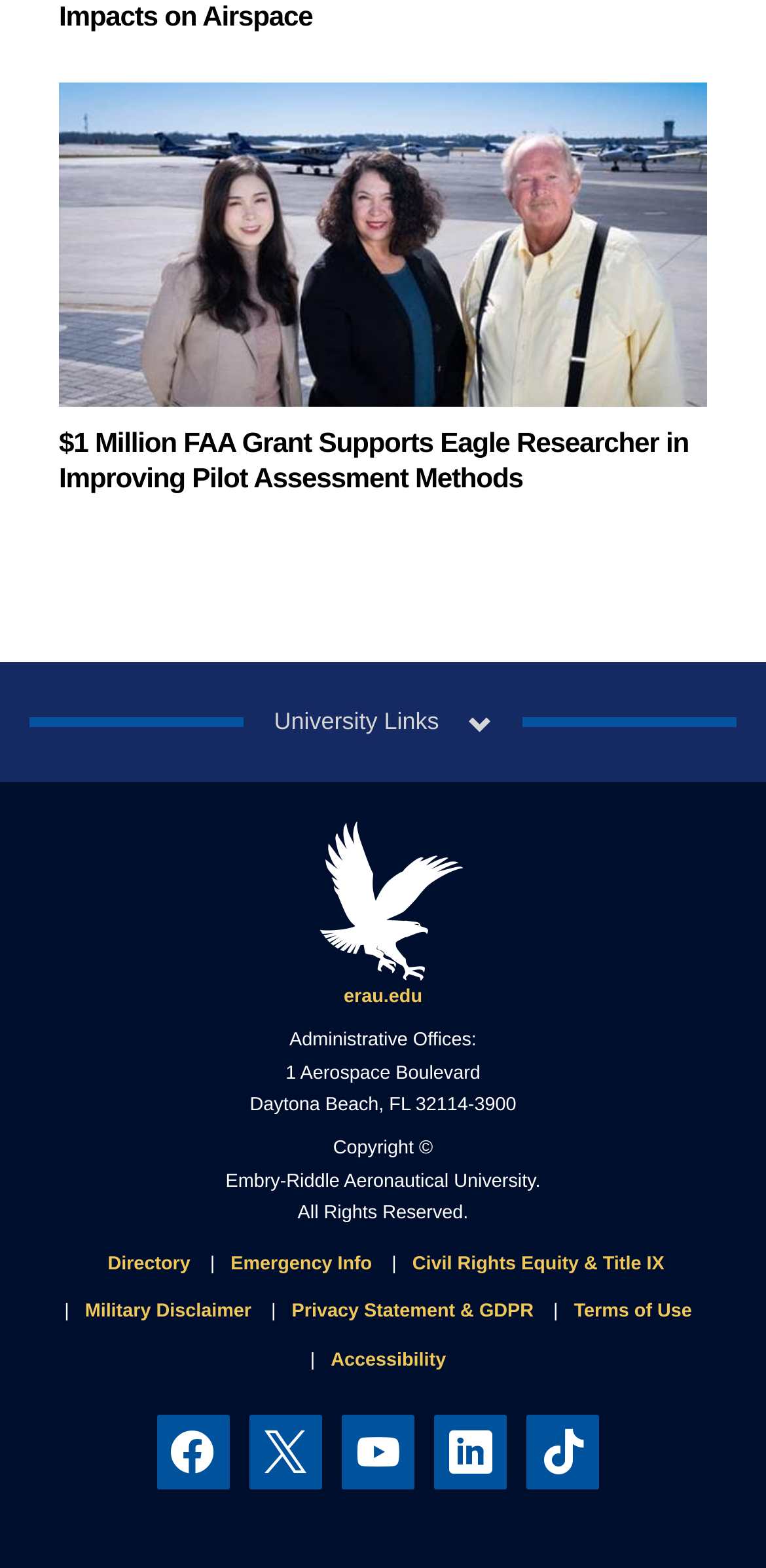Please specify the bounding box coordinates in the format (top-left x, top-left y, bottom-right x, bottom-right y), with values ranging from 0 to 1. Identify the bounding box for the UI component described as follows: Privacy Statement & GDPR

[0.381, 0.83, 0.697, 0.844]